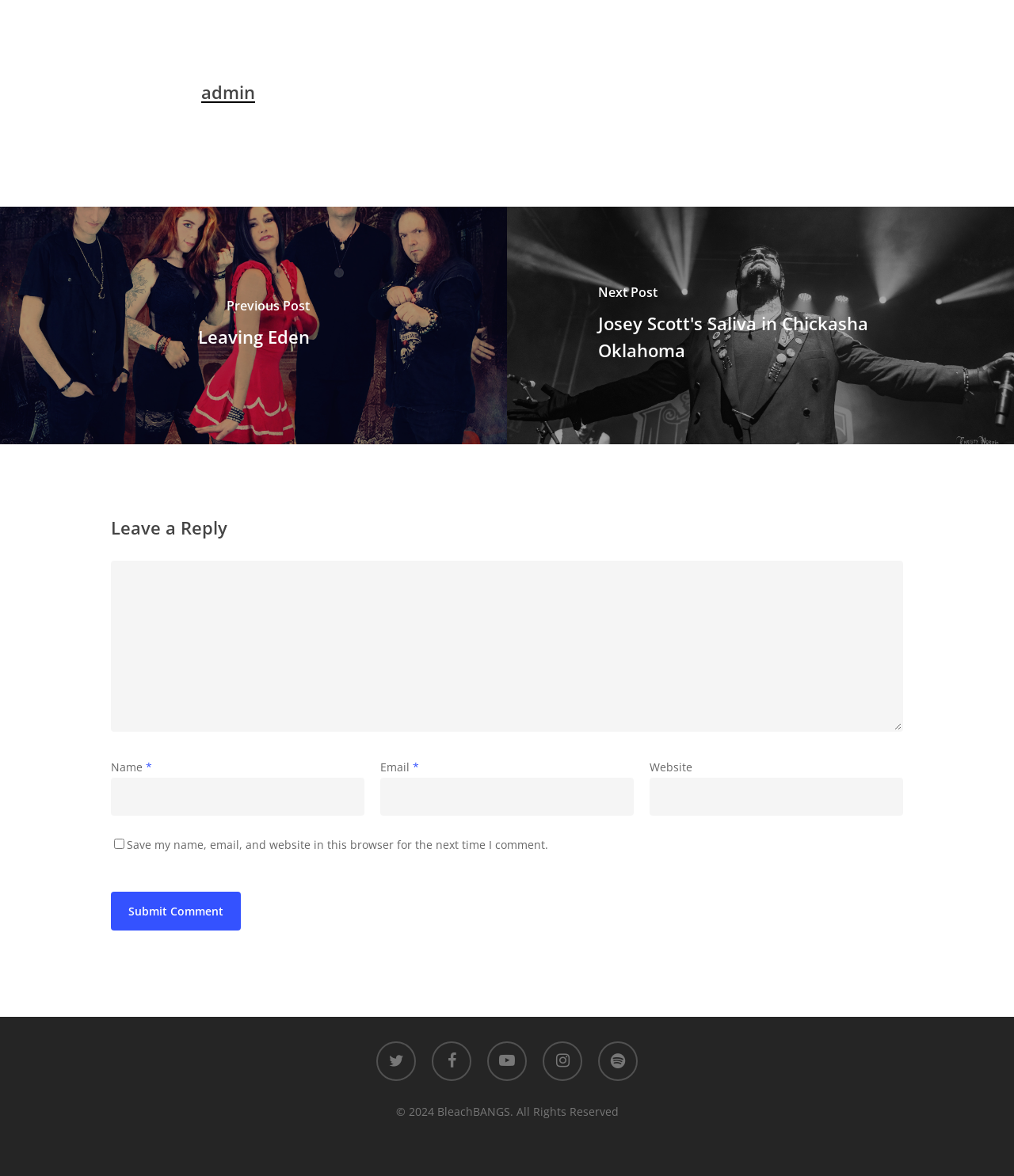How many social media links are available?
Provide a short answer using one word or a brief phrase based on the image.

5